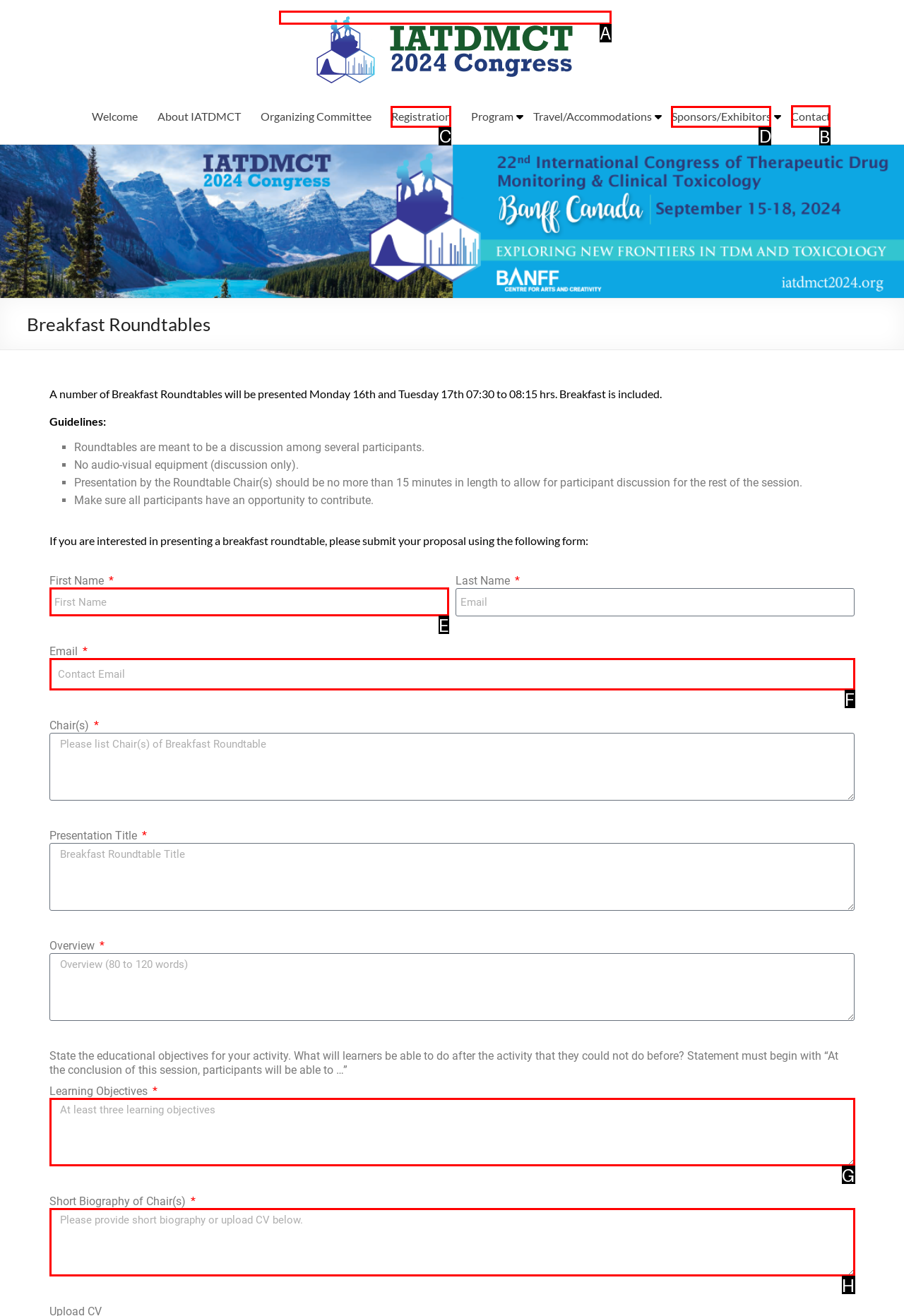Which HTML element should be clicked to perform the following task: Click on the 'Contact' link
Reply with the letter of the appropriate option.

B